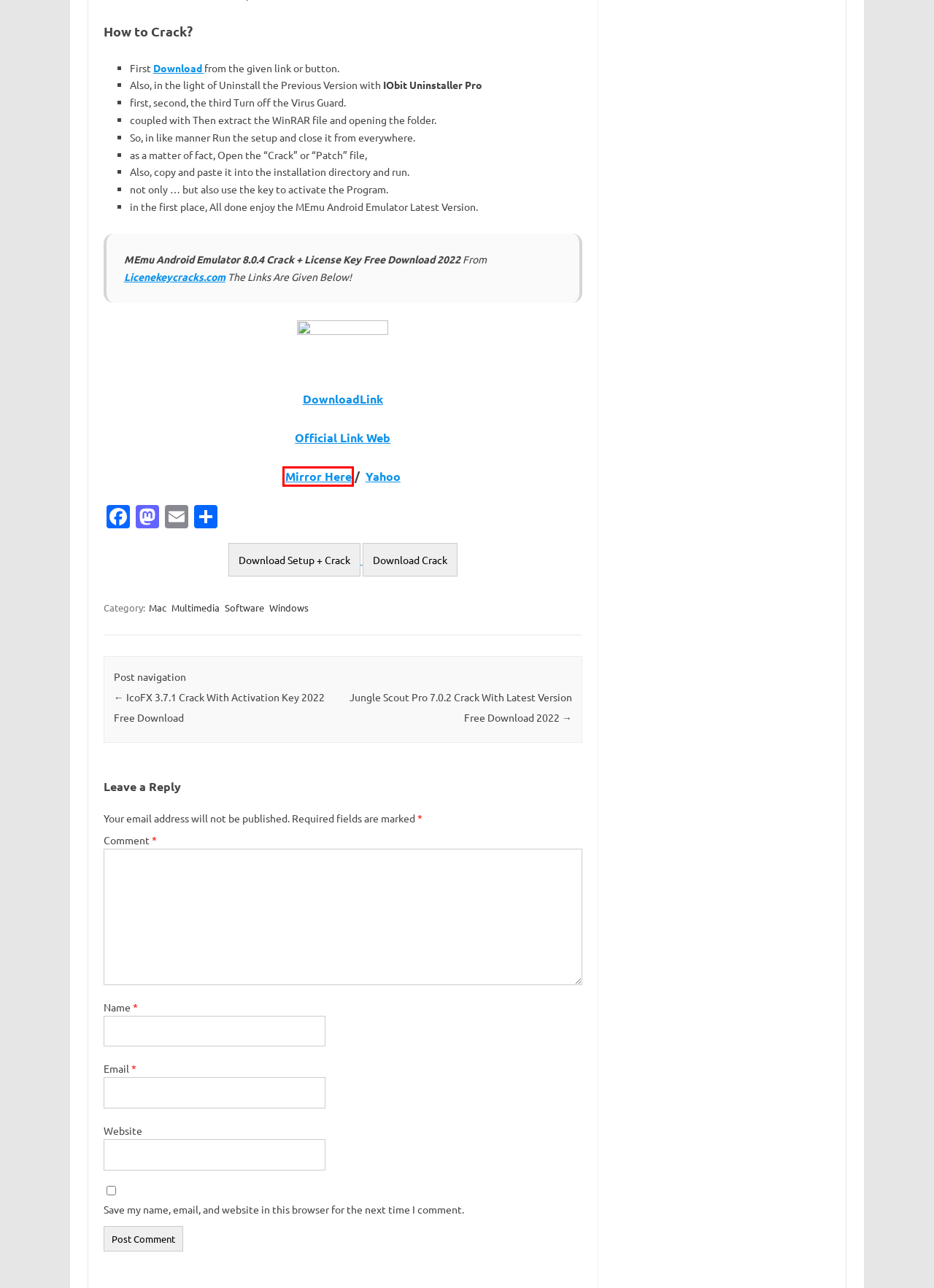Given a screenshot of a webpage with a red bounding box highlighting a UI element, choose the description that best corresponds to the new webpage after clicking the element within the red bounding box. Here are your options:
A. AddToAny - Share
B. Mac OS Software Archives - License Key Cracks
C. IcoFX 3.7.1 Crack With Activation Key 2022 Free Download
D. Software - License Key Cracks
E. UsersDrive.com - Easy way to share your files
F. Jungle Scout Pro 7.0.2 Crack Latest Version Free Download 2022
G. Editor Archives - License Key Cracks
H. MiniTool Power Data Recovery 11.6 Crack Plus Keygen Download

E